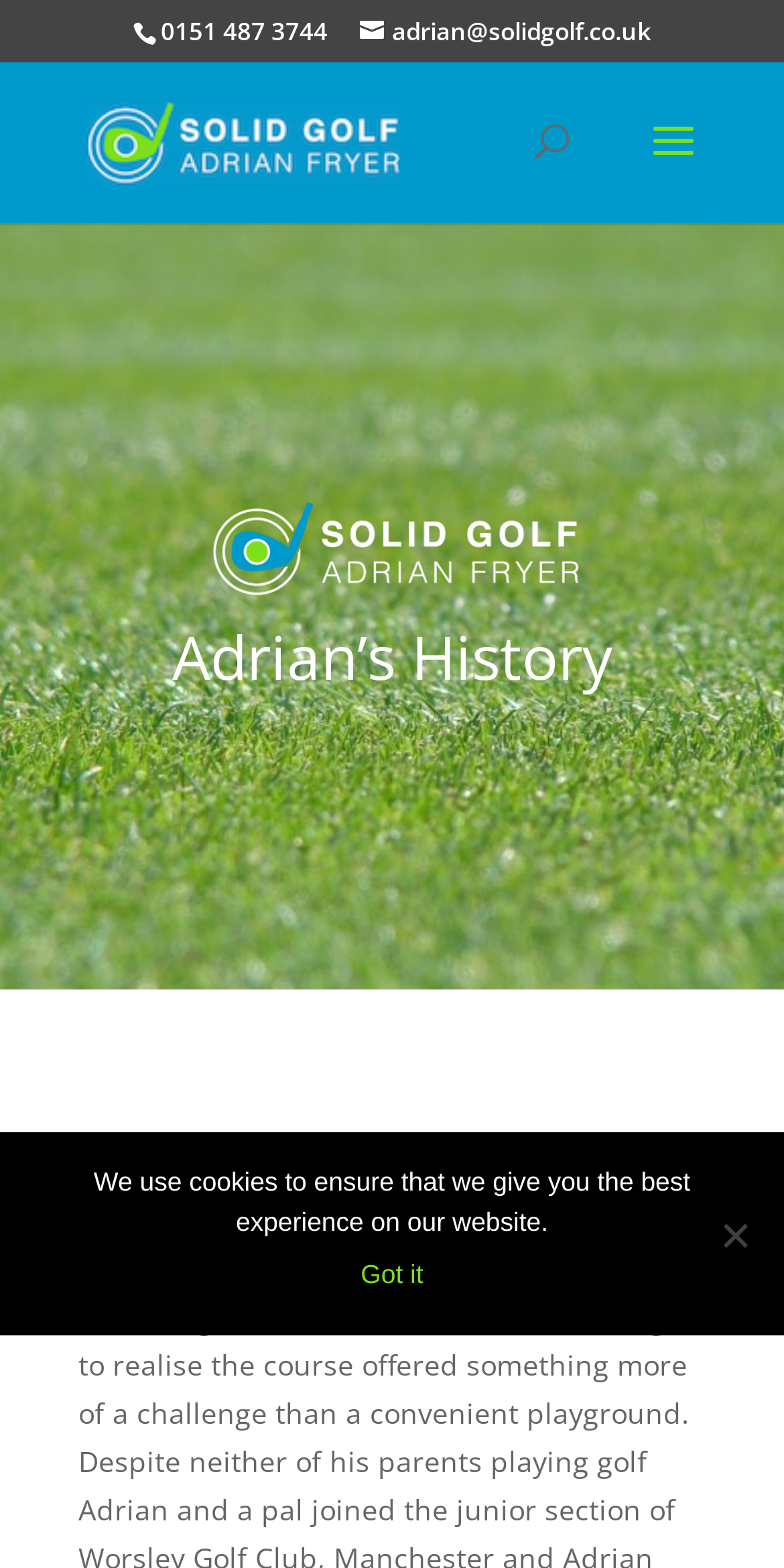Given the element description: "adrian@solidgolf.co.uk", predict the bounding box coordinates of the UI element it refers to, using four float numbers between 0 and 1, i.e., [left, top, right, bottom].

[0.459, 0.009, 0.831, 0.031]